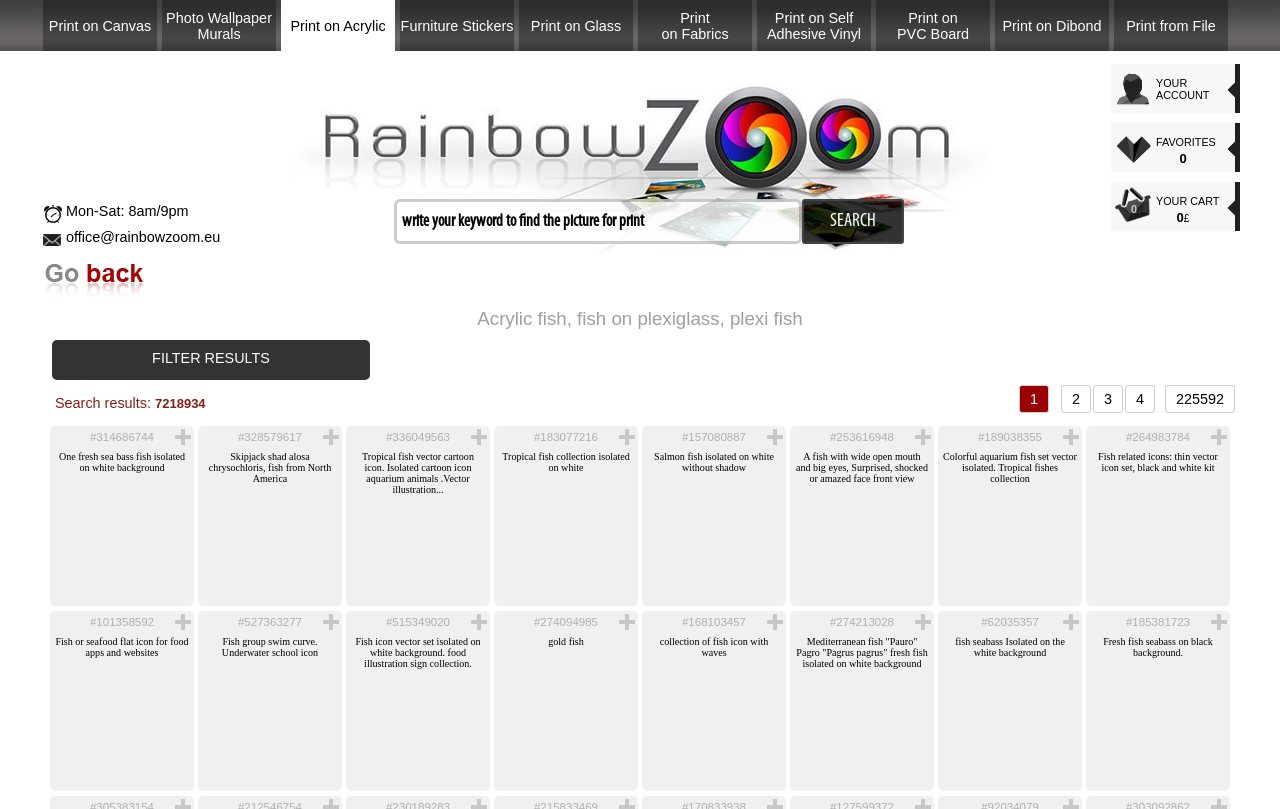Locate the bounding box coordinates of the element to click to perform the following action: 'Search for a picture'. The coordinates should be given as four float values between 0 and 1, in the form of [left, top, right, bottom].

[0.308, 0.246, 0.627, 0.302]